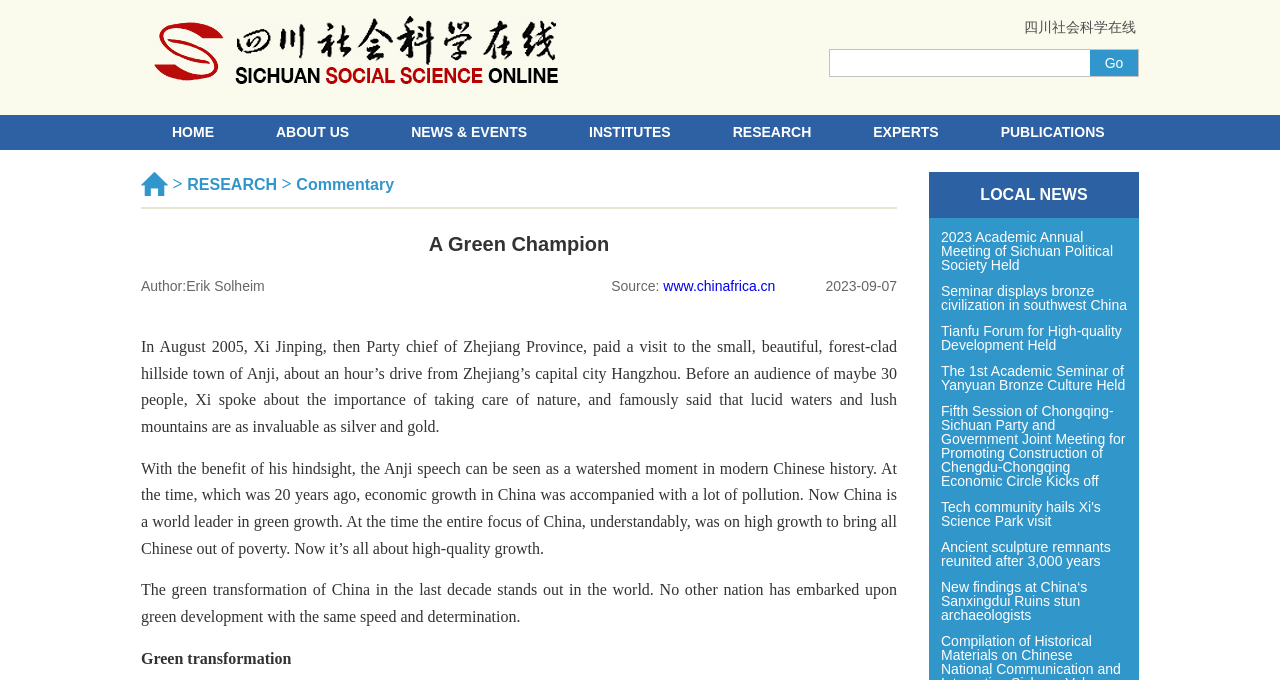Can you find the bounding box coordinates for the element to click on to achieve the instruction: "Visit the 'HOME' page"?

[0.134, 0.182, 0.167, 0.206]